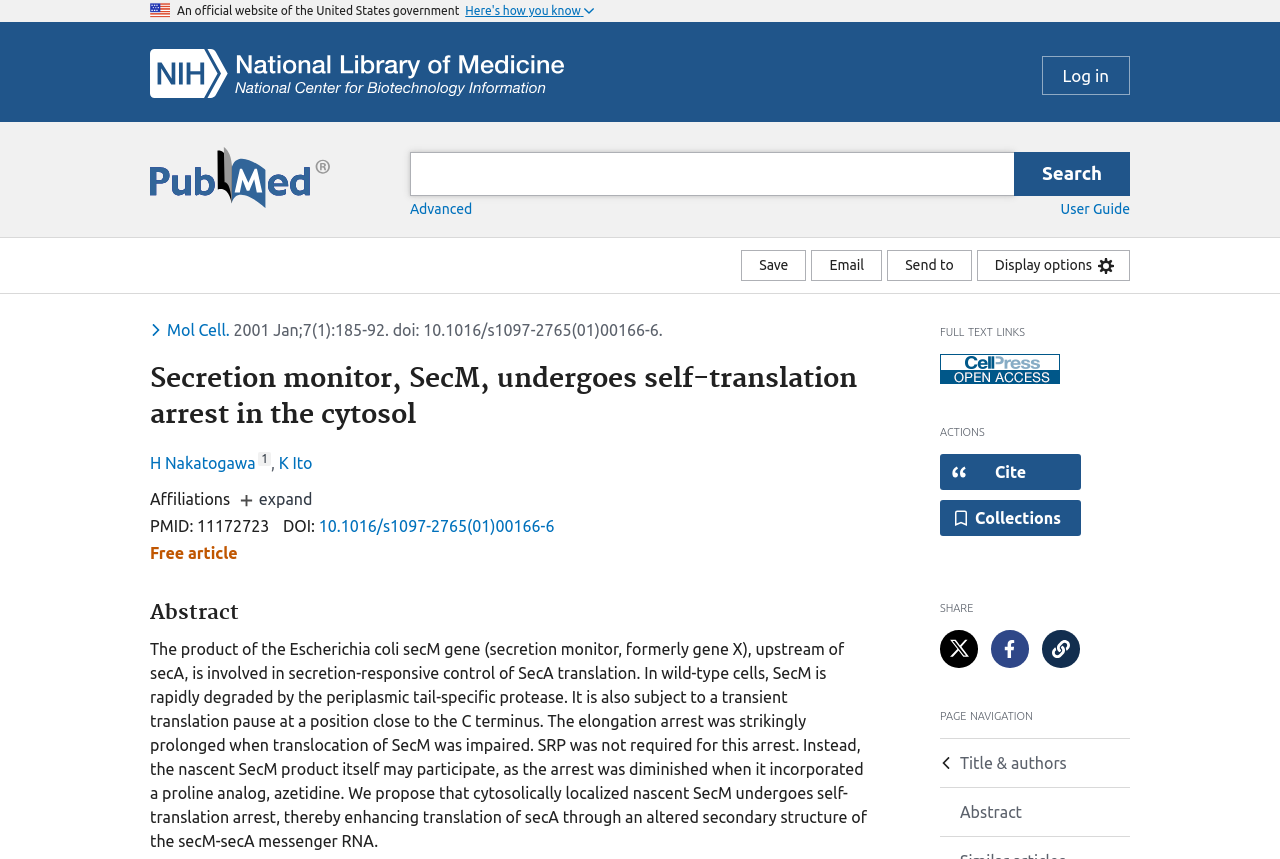Present a detailed account of what is displayed on the webpage.

This webpage is a scientific article from PubMed, a government website. At the top, there is a U.S. flag icon and a button labeled "Here's how you know" next to the text "An official website of the United States government". Below this, there is a search bar with a PubMed logo and a link to log in.

The main content of the webpage is divided into sections. The first section has a heading "full text links" with a link to a full-text provider logo. Below this, there are sections for "actions", "share", and "page navigation". The "actions" section has buttons to open a dialog with citation text, save the article to MyNCBI collections, and more. The "share" section has links to share the article on Twitter and Facebook. The "page navigation" section has links to navigate to different parts of the article, such as the title and authors section, abstract section, and more.

The main article content starts with a heading "Secretion monitor, SecM, undergoes self-translation arrest in the cytosol" followed by the authors' names, including H Nakatogawa and K Ito. There is also information about the article's publication, including the journal name "Mol Cell", publication date, and DOI. The abstract of the article is a long paragraph that describes the research on the Escherichia coli secM gene and its role in secretion-responsive control of SecA translation.